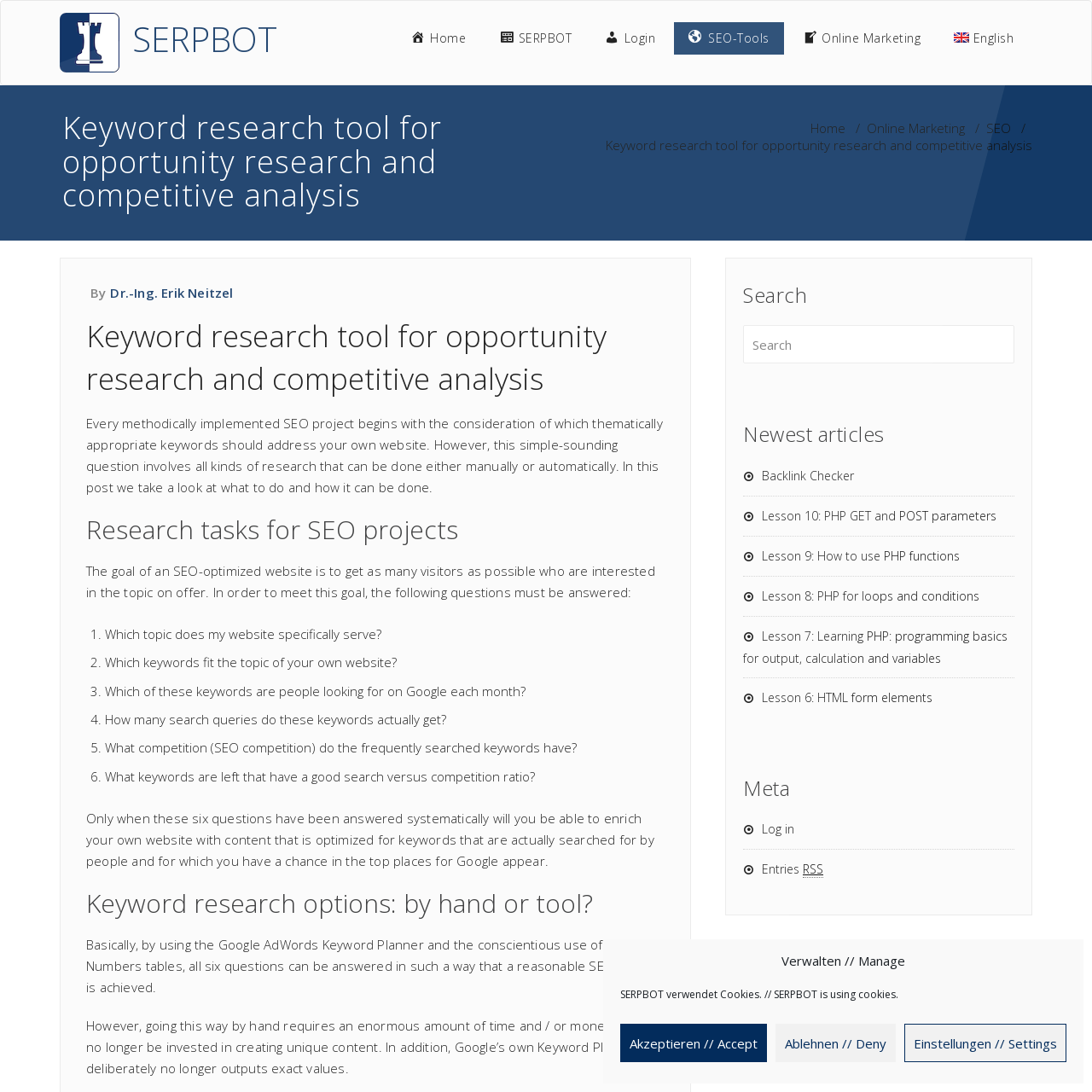Find the coordinates for the bounding box of the element with this description: "Online Marketing".

[0.722, 0.02, 0.856, 0.05]